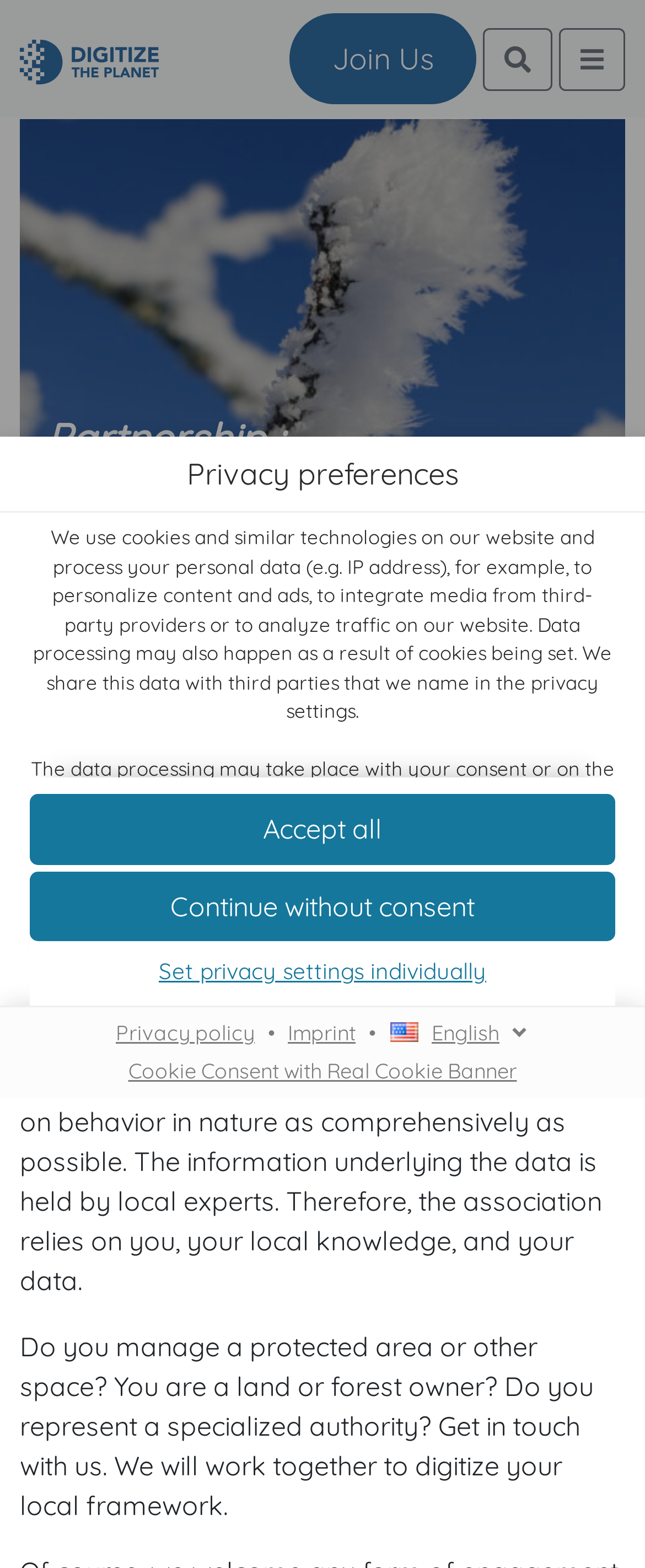Answer briefly with one word or phrase:
What type of content is integrated from third-party providers?

Media